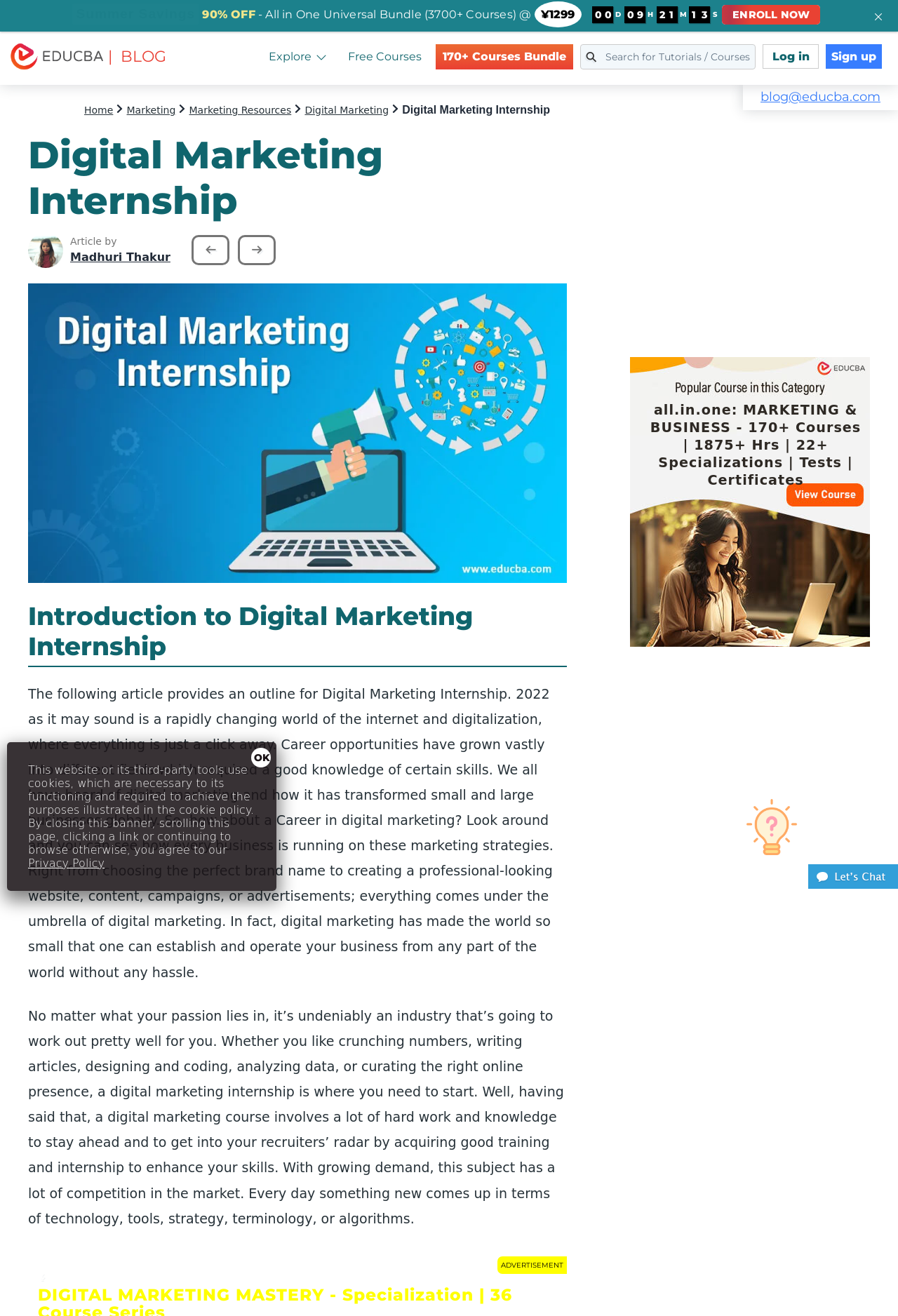Kindly determine the bounding box coordinates for the area that needs to be clicked to execute this instruction: "Click the 'EDUCBA' link".

[0.01, 0.032, 0.116, 0.054]